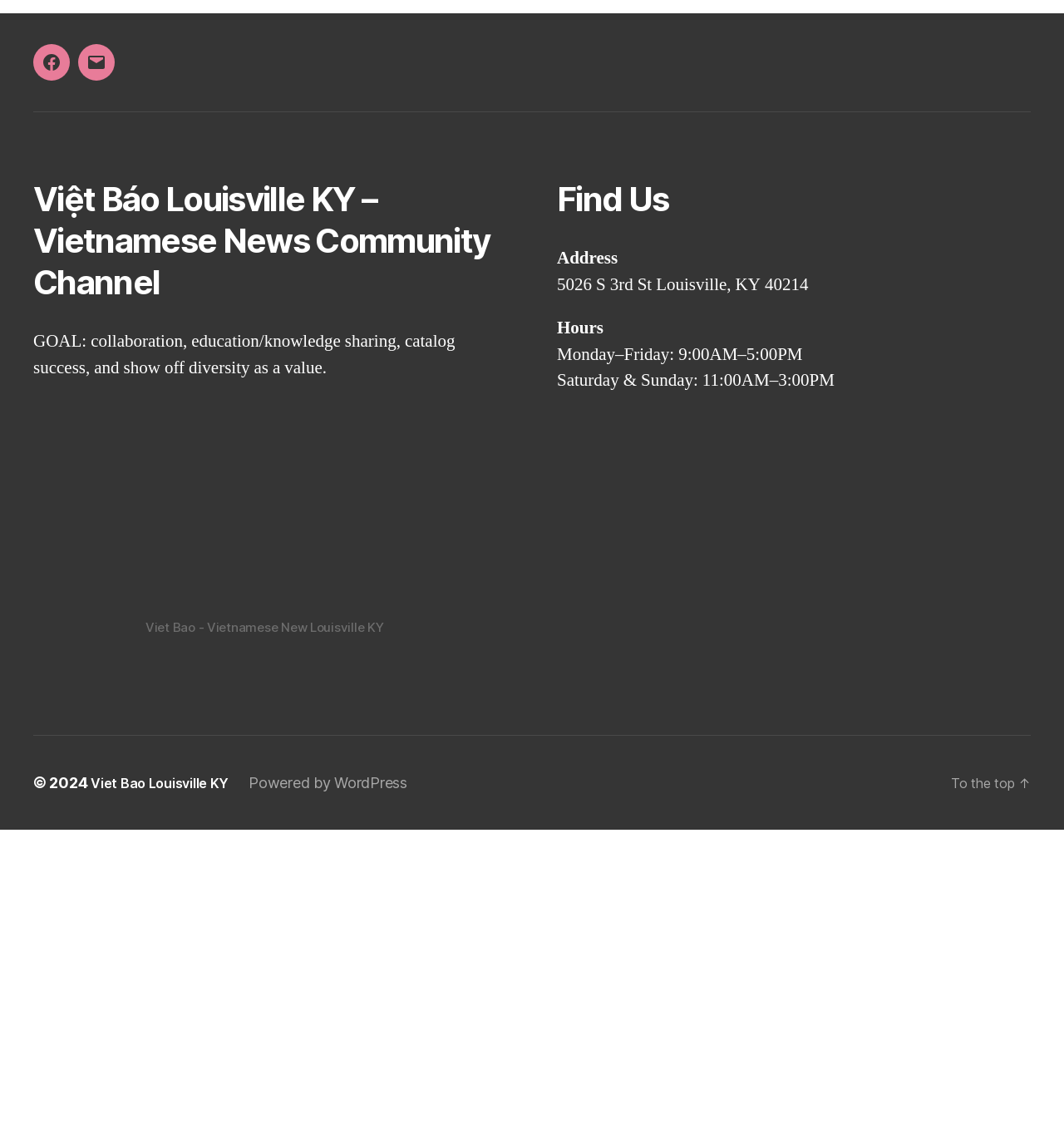Respond to the following query with just one word or a short phrase: 
What social media platform is linked?

Facebook